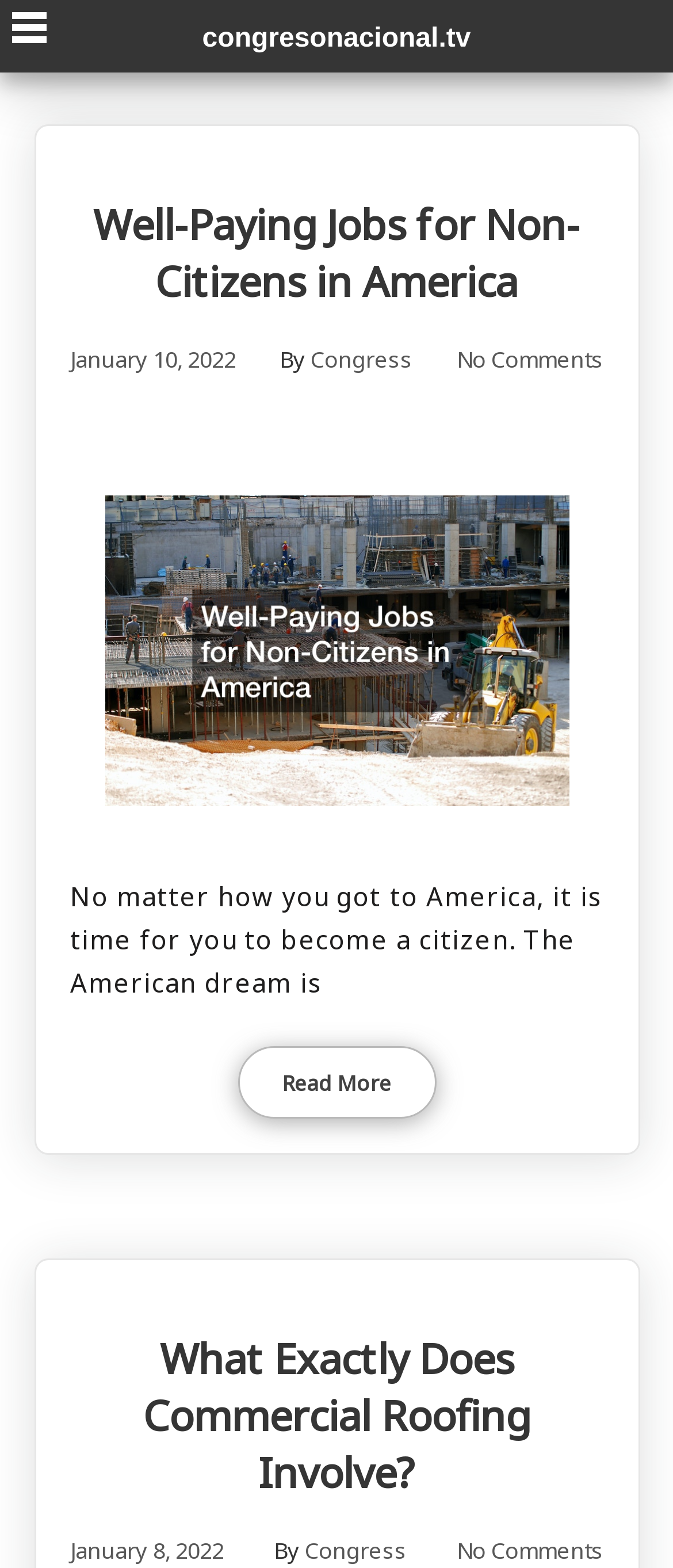Predict the bounding box coordinates of the UI element that matches this description: "No Comments". The coordinates should be in the format [left, top, right, bottom] with each value between 0 and 1.

[0.678, 0.219, 0.896, 0.239]